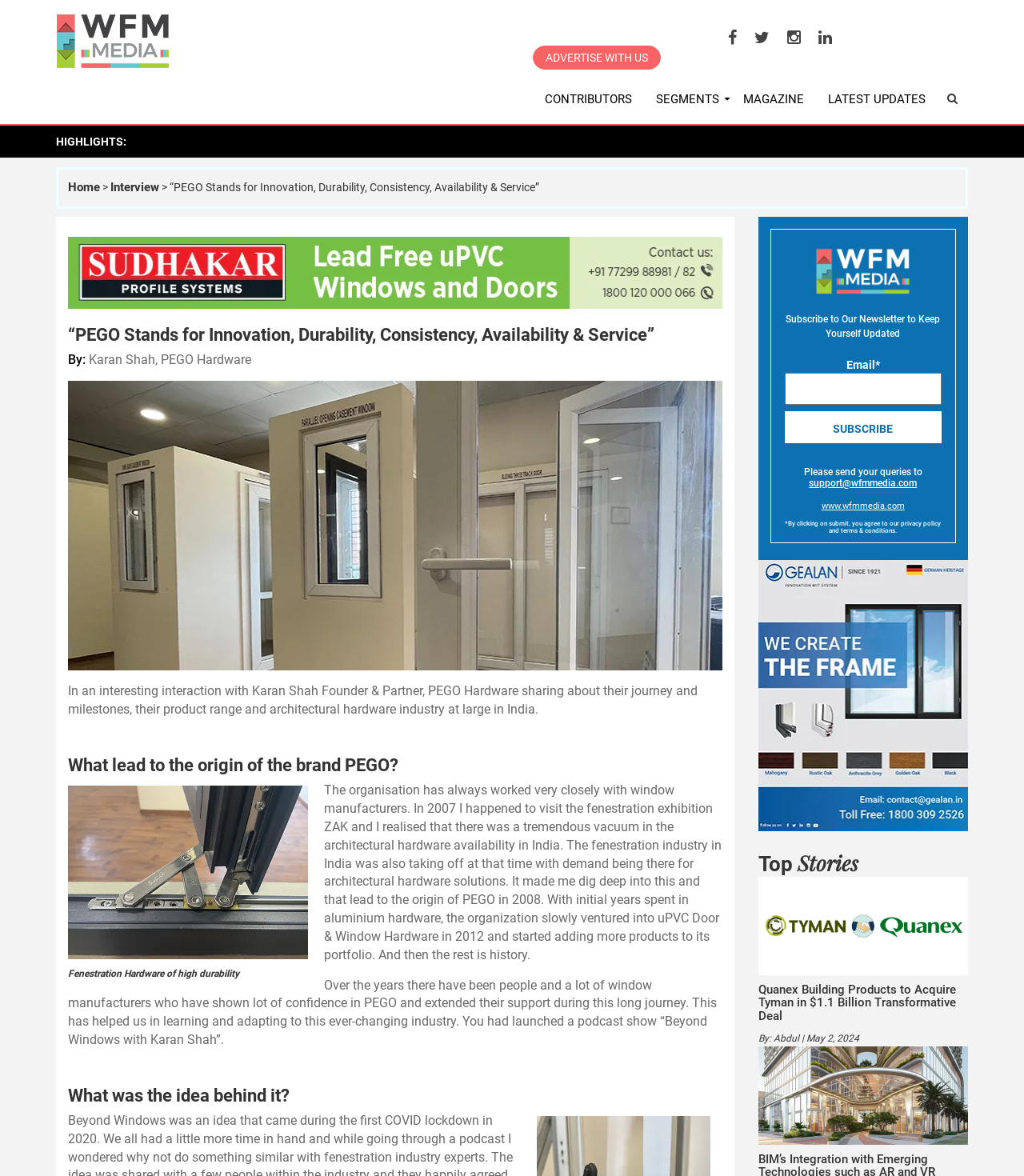Locate the coordinates of the bounding box for the clickable region that fulfills this instruction: "Visit the PEGO Experience Centre".

[0.066, 0.441, 0.705, 0.452]